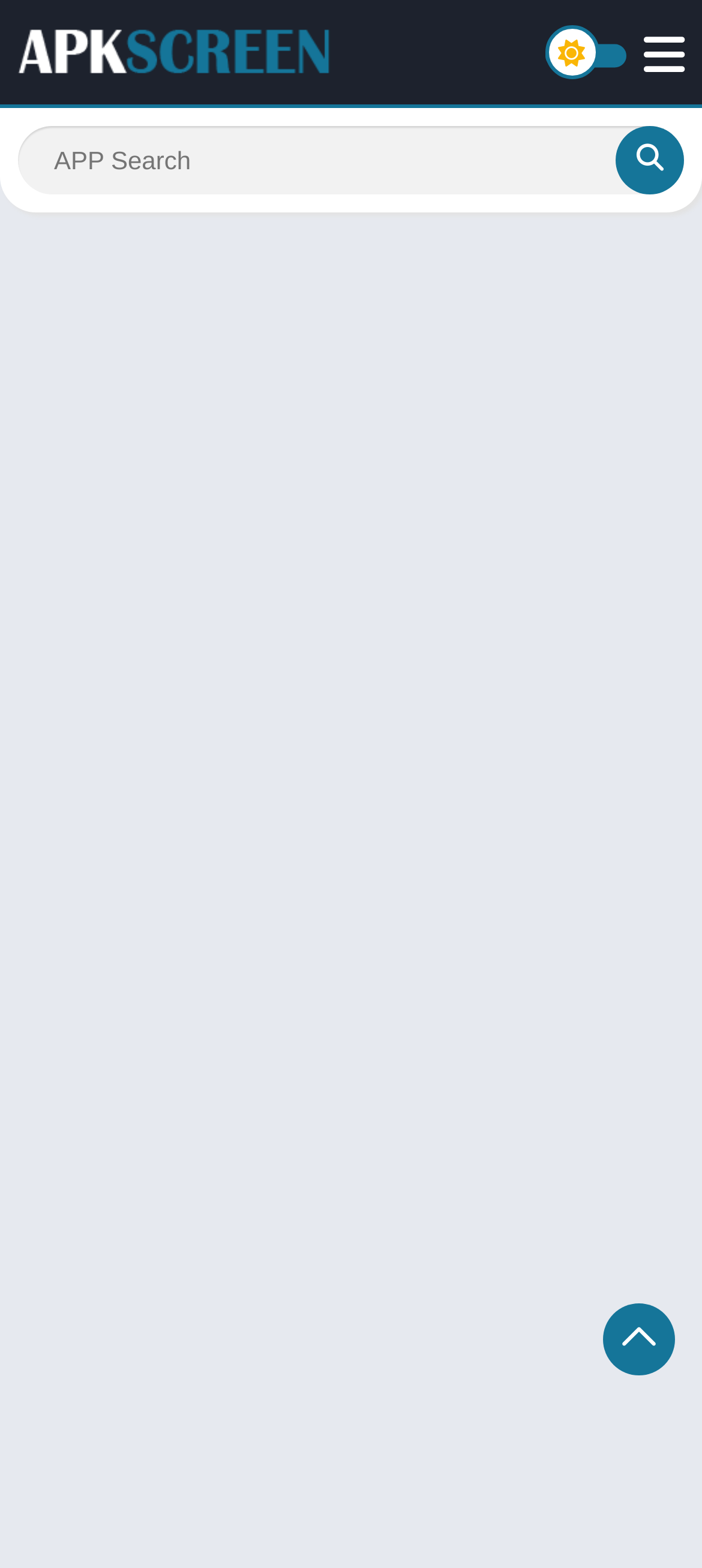Find the bounding box coordinates for the UI element that matches this description: "aria-label="Search" title="APP Search"".

[0.877, 0.08, 0.974, 0.124]